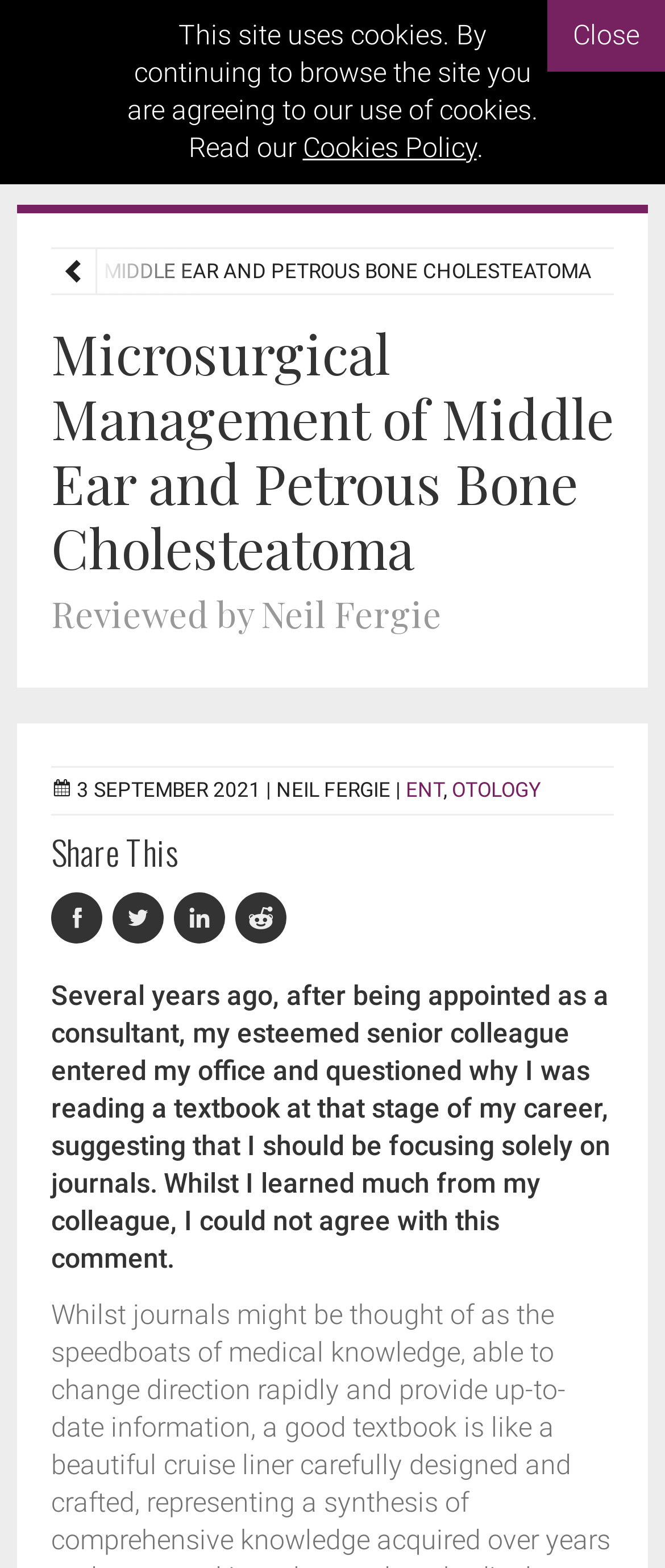What is the date of the article?
Craft a detailed and extensive response to the question.

I found the date of the article by looking at the static text element with the text '3 SEPTEMBER 2021' which is located below the heading of the webpage.